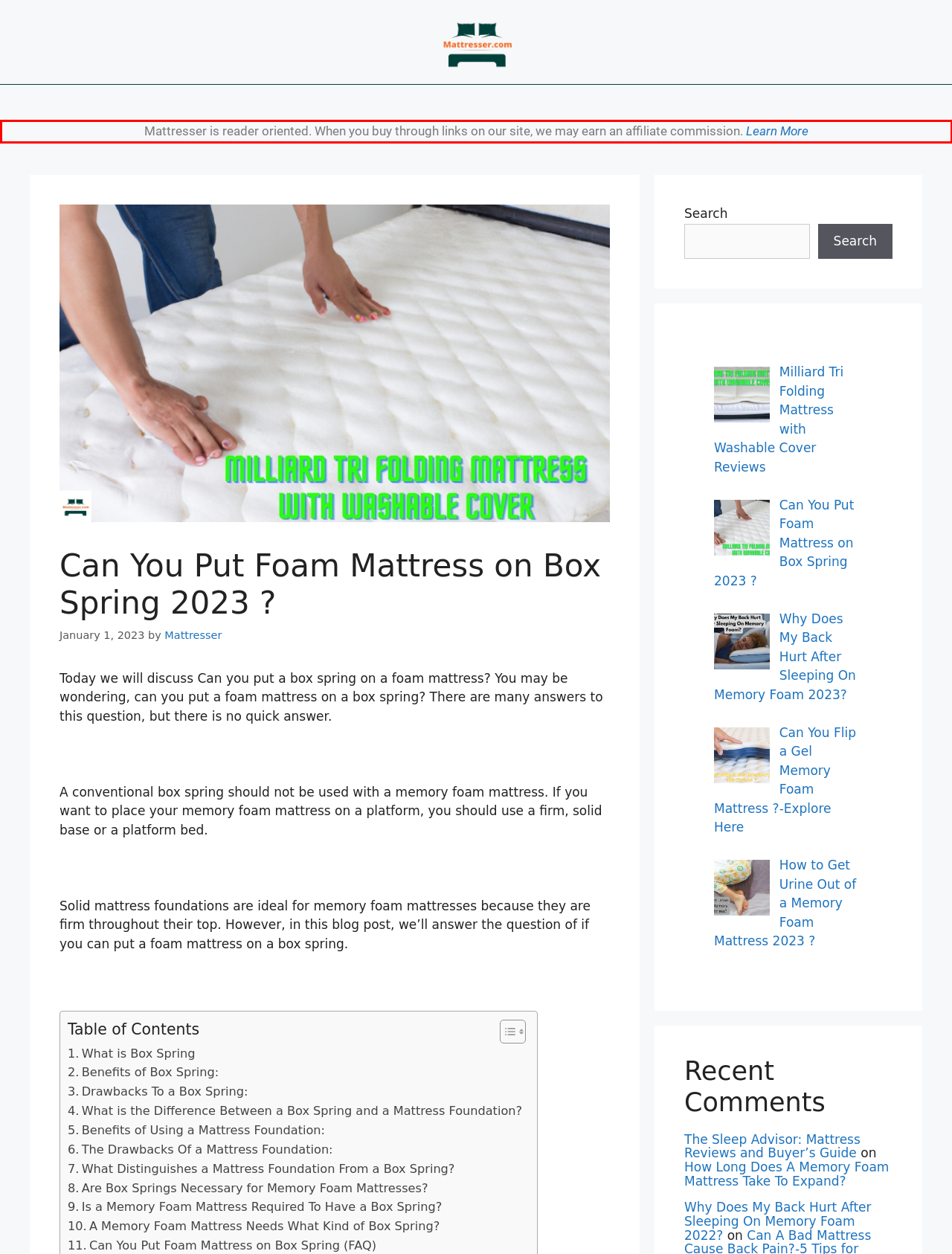Please perform OCR on the text content within the red bounding box that is highlighted in the provided webpage screenshot.

Mattresser is reader oriented. When you buy through links on our site, we may earn an affiliate commission. Learn More